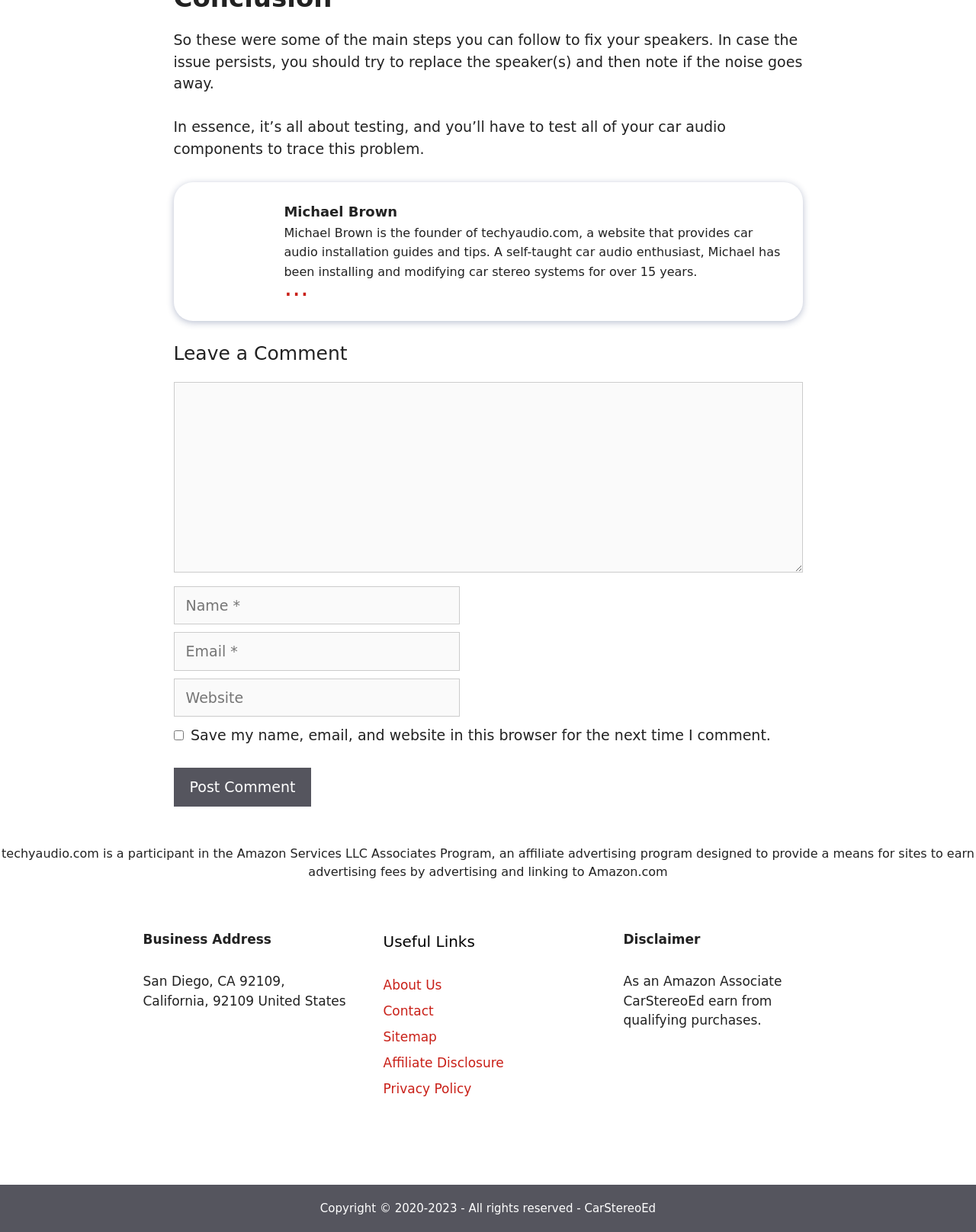Please locate the bounding box coordinates of the element that needs to be clicked to achieve the following instruction: "View news list". The coordinates should be four float numbers between 0 and 1, i.e., [left, top, right, bottom].

None